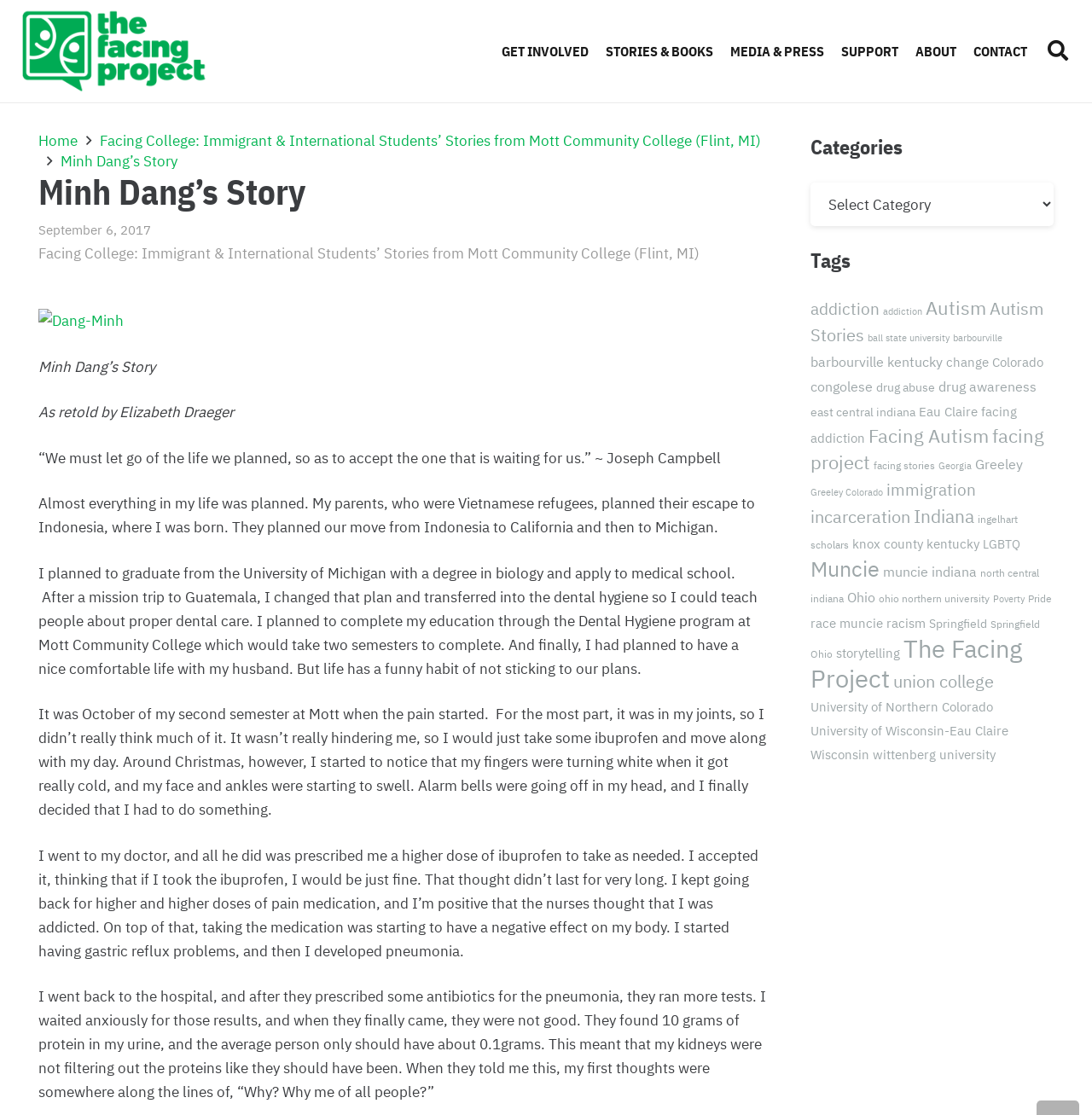Give a short answer using one word or phrase for the question:
What is the quote mentioned in the story?

“We must let go of the life we planned, so as to accept the one that is waiting for us.”